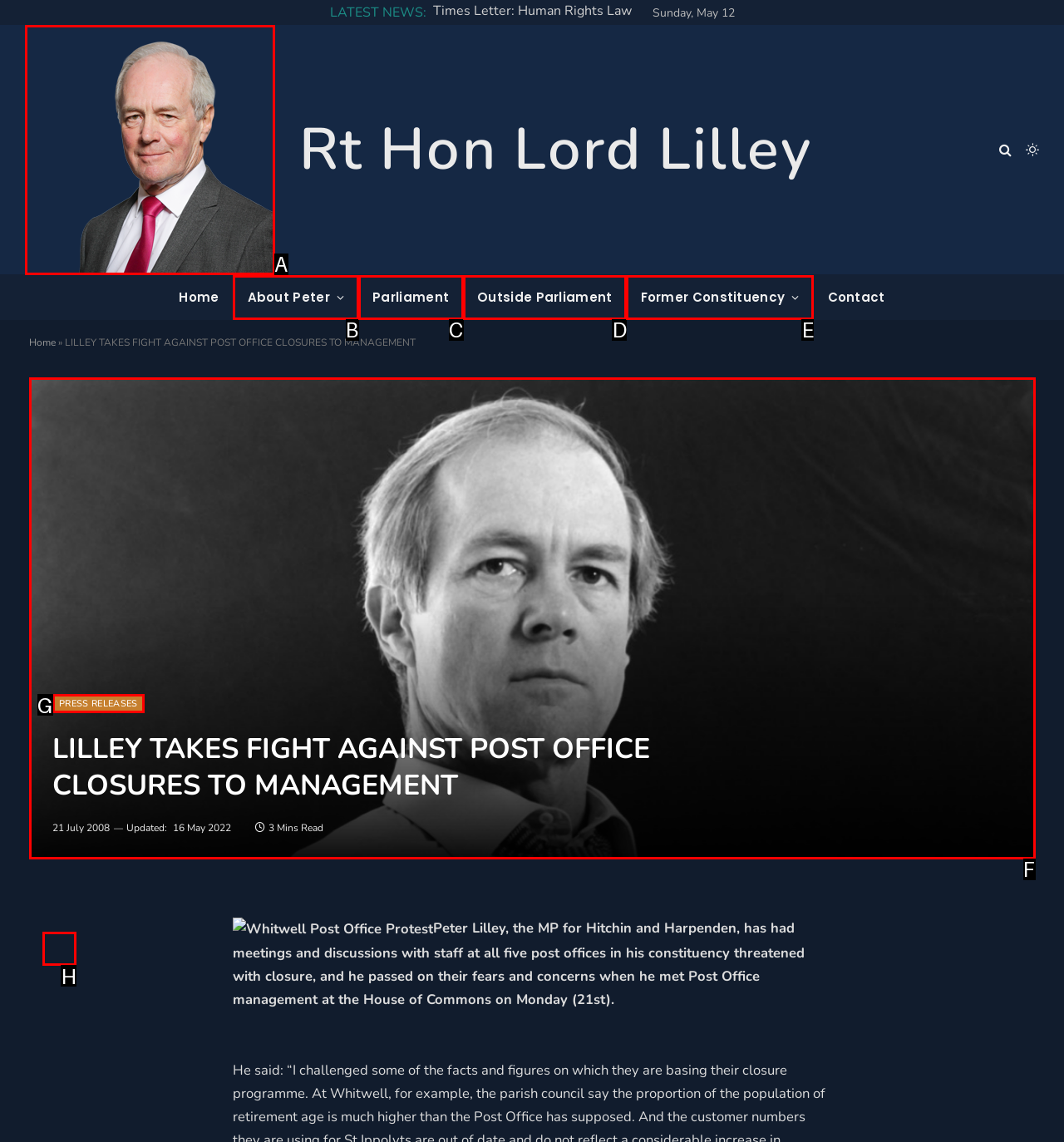Point out the option that aligns with the description: Former Constituency
Provide the letter of the corresponding choice directly.

E